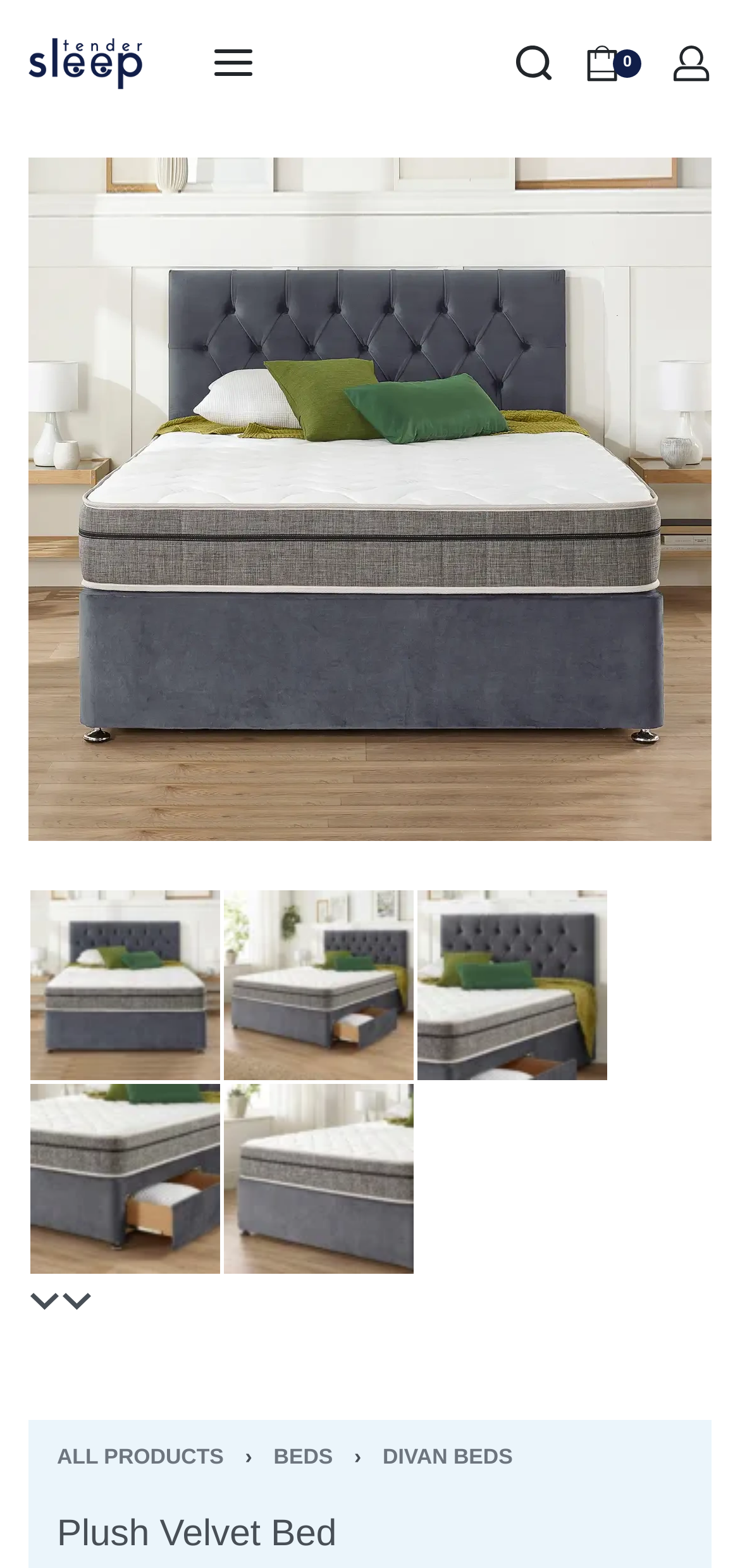Determine the bounding box coordinates for the region that must be clicked to execute the following instruction: "Go to account".

[0.908, 0.028, 0.962, 0.053]